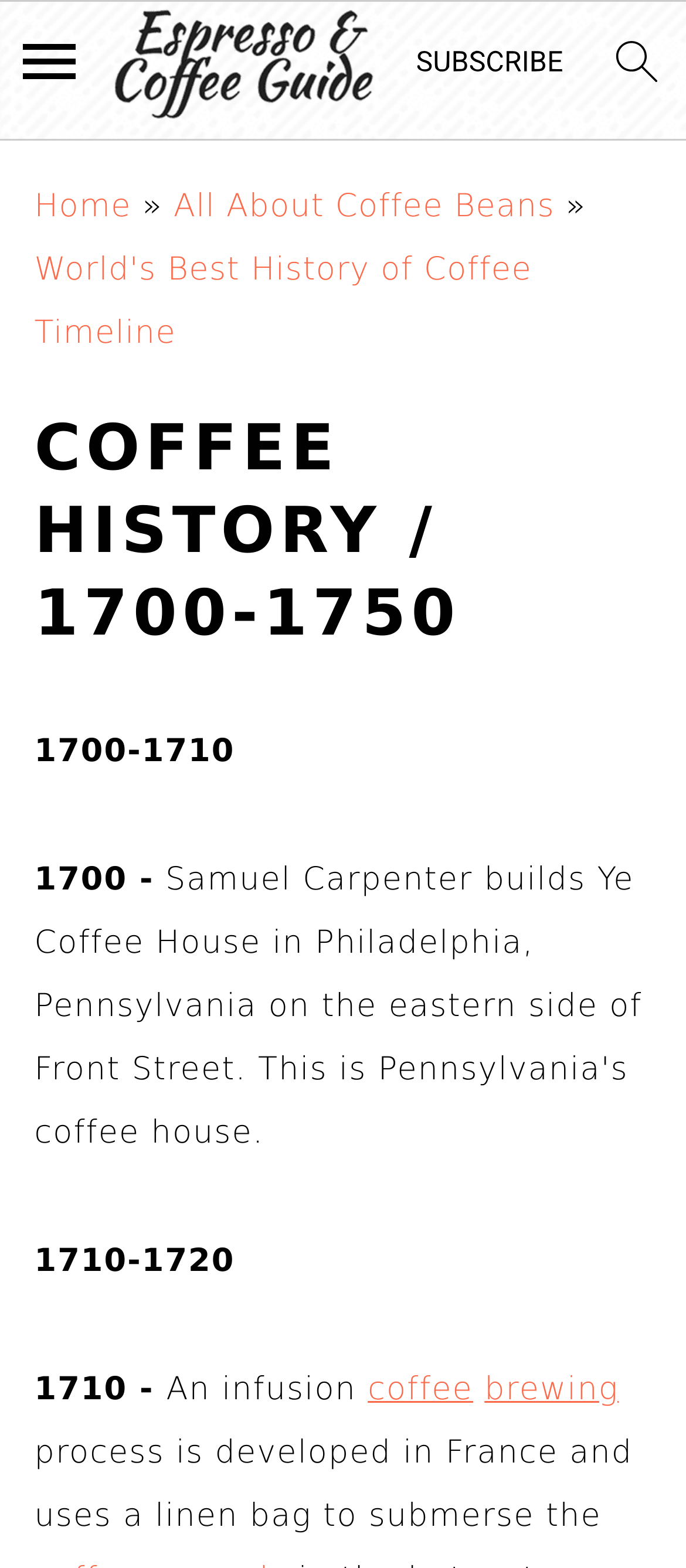Locate the bounding box coordinates of the element's region that should be clicked to carry out the following instruction: "click the menu icon". The coordinates need to be four float numbers between 0 and 1, i.e., [left, top, right, bottom].

[0.007, 0.011, 0.135, 0.081]